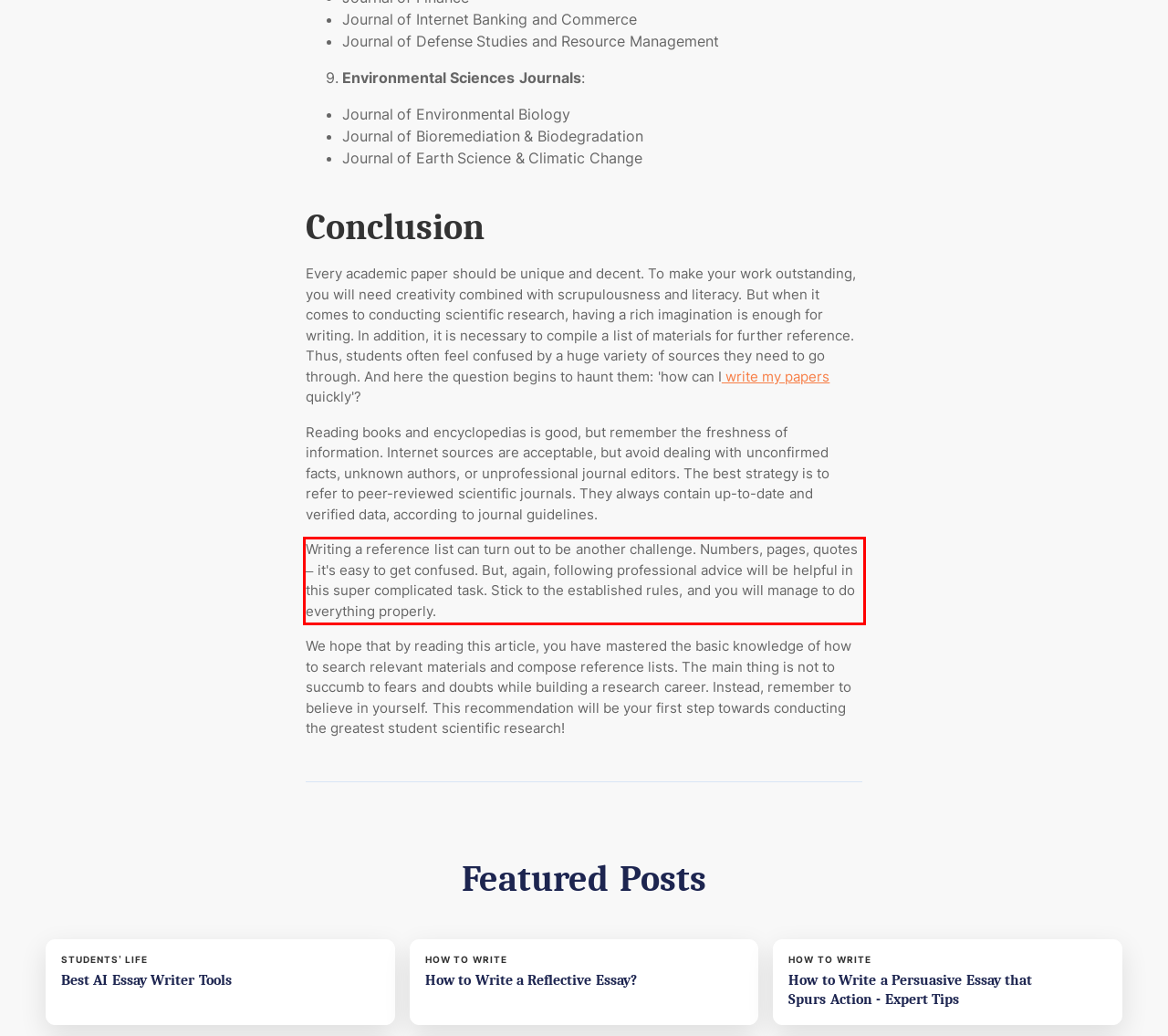Given a screenshot of a webpage containing a red rectangle bounding box, extract and provide the text content found within the red bounding box.

Writing a reference list can turn out to be another challenge. Numbers, pages, quotes – it's easy to get confused. But, again, following professional advice will be helpful in this super complicated task. Stick to the established rules, and you will manage to do everything properly.